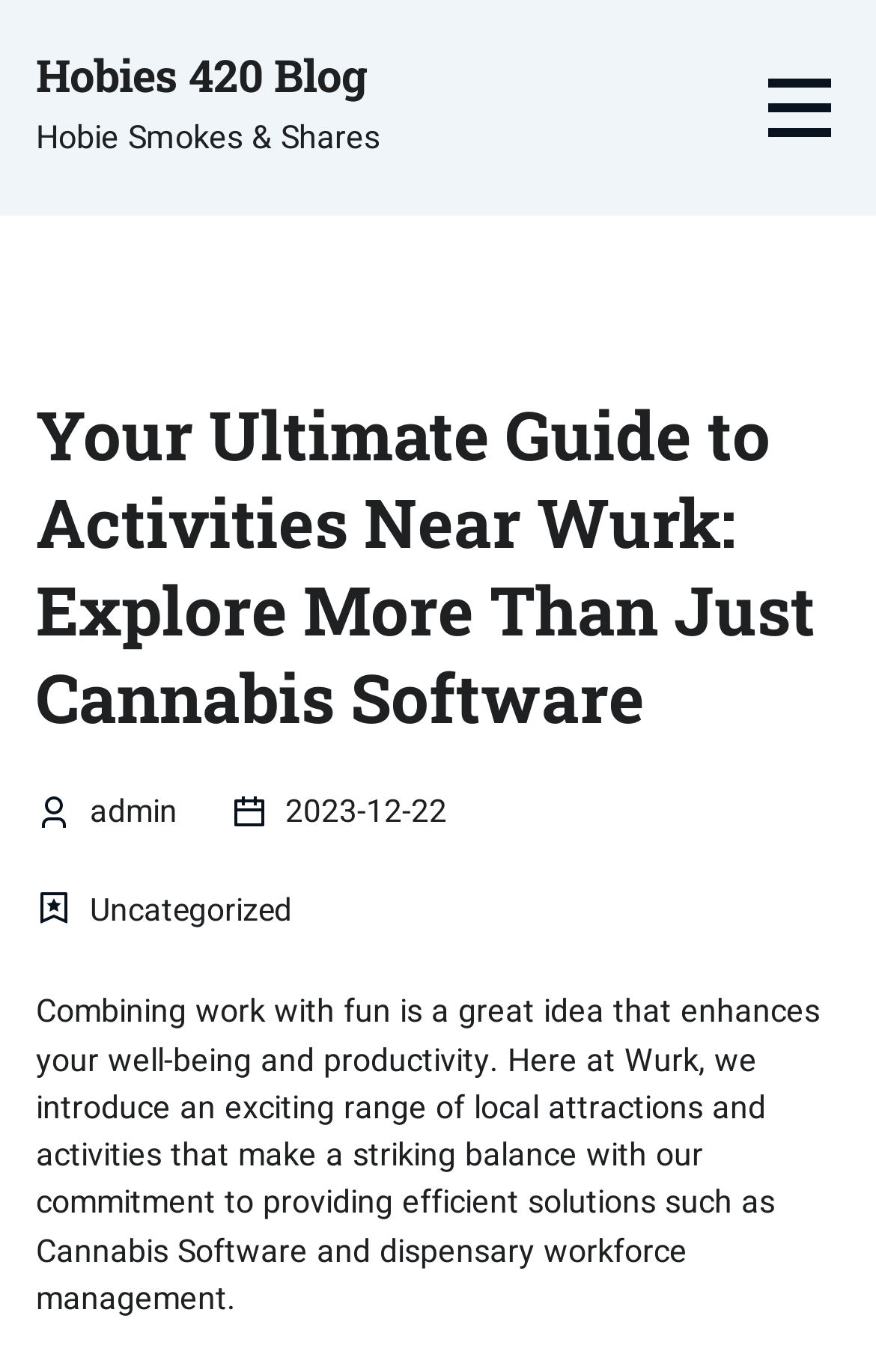What is the name of the blog?
Carefully analyze the image and provide a detailed answer to the question.

I found the answer by looking at the heading element with the text 'Hobies 420 Blog' which is located at the top of the webpage.